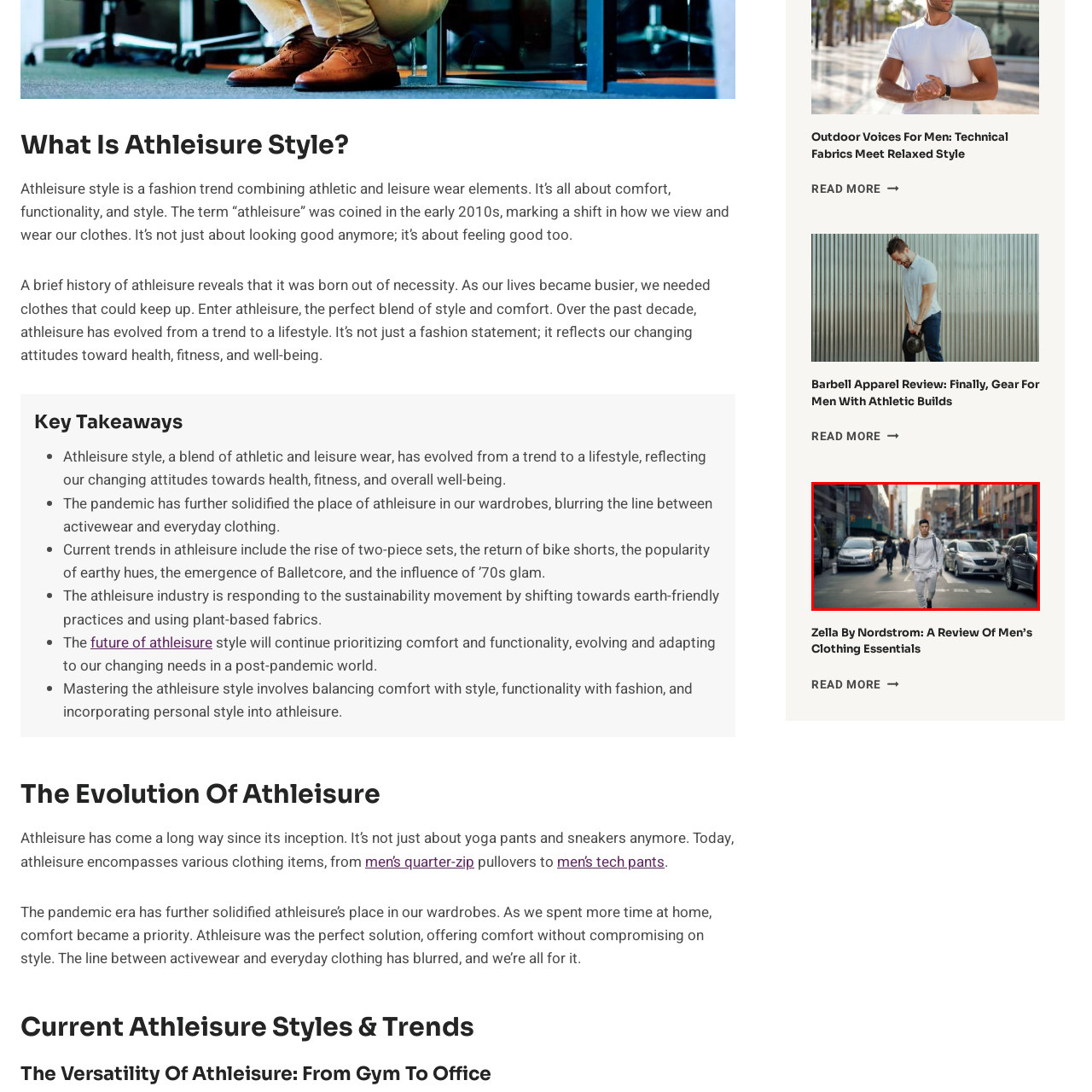Why has athleisure trend gained traction in recent years?
View the image contained within the red box and provide a one-word or short-phrase answer to the question.

during the pandemic